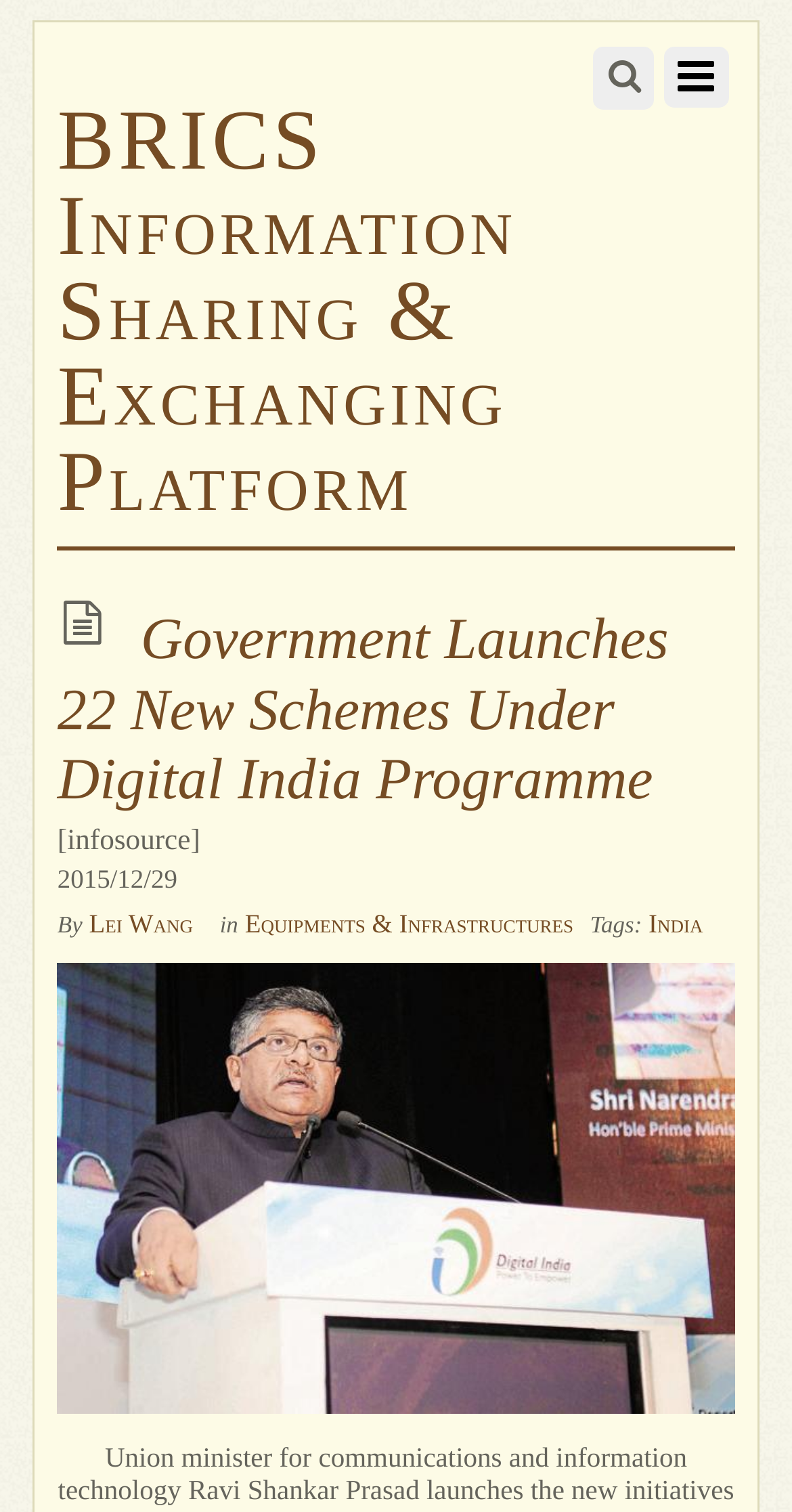Find and provide the bounding box coordinates for the UI element described with: "India".

[0.819, 0.6, 0.888, 0.62]